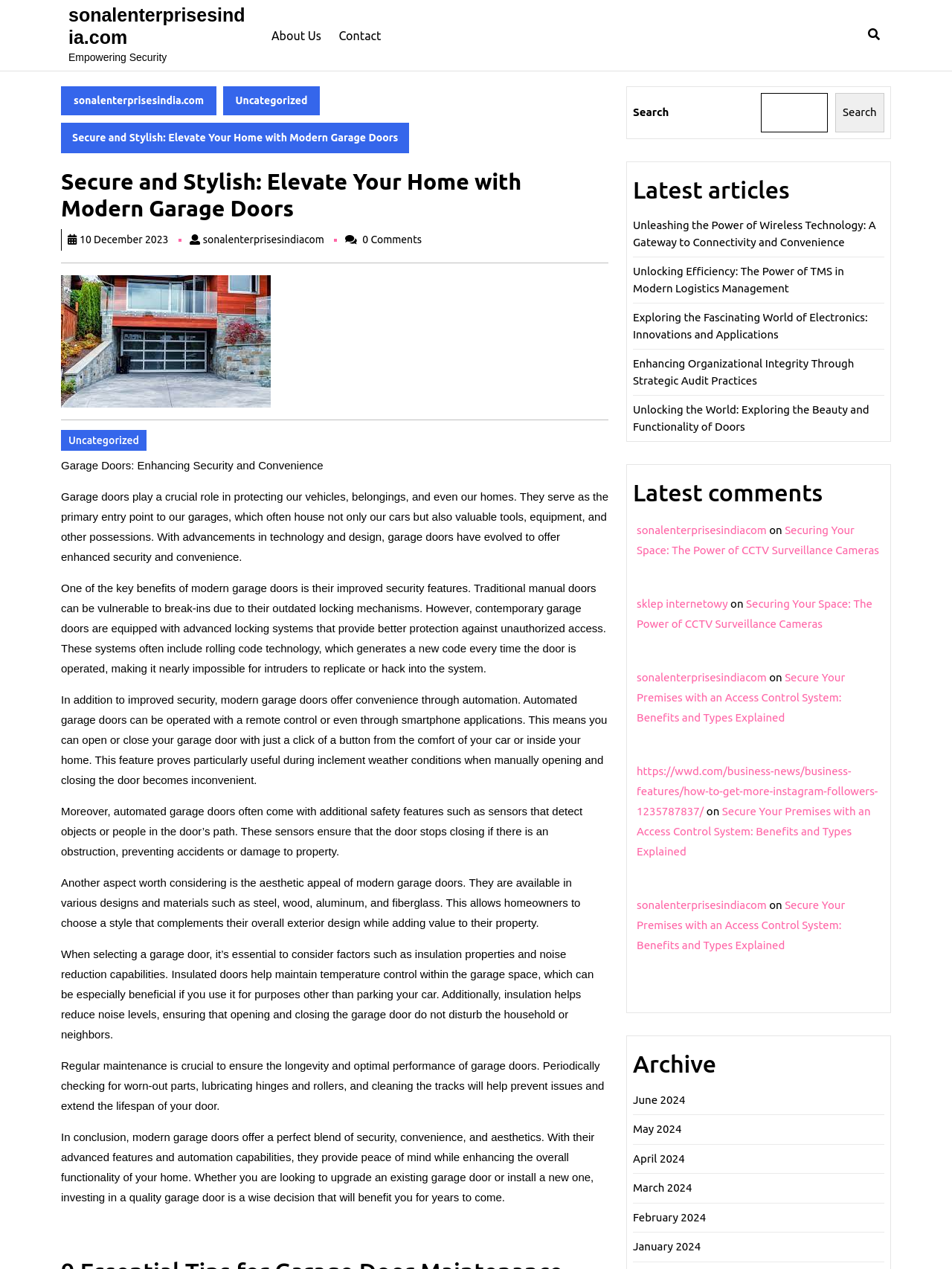Detail the various sections and features of the webpage.

This webpage is about garage doors, focusing on their security and convenience features. At the top, there is a navigation menu with links to "About Us" and "Contact". Below this, there is a heading "Secure and Stylish: Elevate Your Home with Modern Garage Doors" followed by a brief description of the article and the date it was published, December 10, 2023. 

To the right of the heading, there is an image of a garage door. Below the image, there are several paragraphs of text discussing the benefits of modern garage doors, including their improved security features, convenience through automation, and aesthetic appeal. The text also covers the importance of regular maintenance to ensure the longevity and optimal performance of garage doors.

On the right side of the page, there are three sections: "Search", "Latest articles", and "Latest comments". The "Search" section has a search box and a button. The "Latest articles" section lists five article titles with links, and the "Latest comments" section lists four articles with comments.

At the bottom of the page, there is a footer section with links to other articles and a section titled "Archive" with links to articles from different months in 2024.